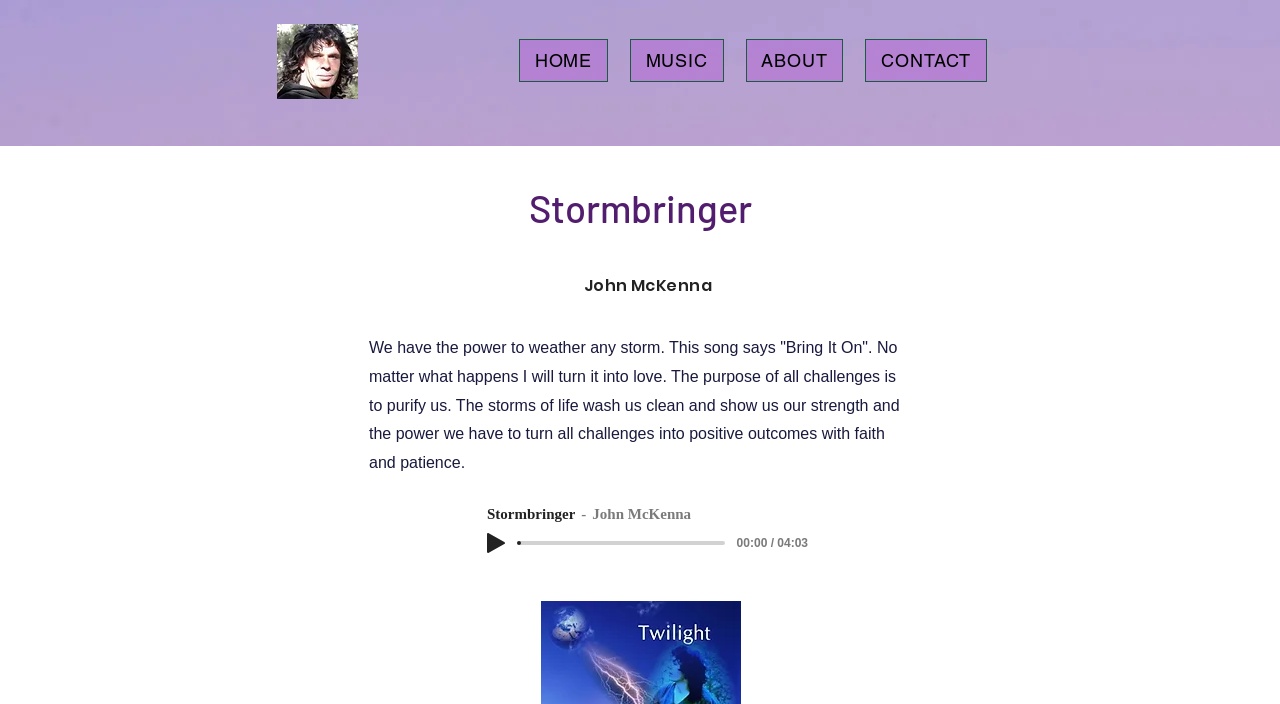Identify the bounding box for the UI element described as: "input value="0" value="0"". Ensure the coordinates are four float numbers between 0 and 1, formatted as [left, top, right, bottom].

[0.405, 0.757, 0.566, 0.786]